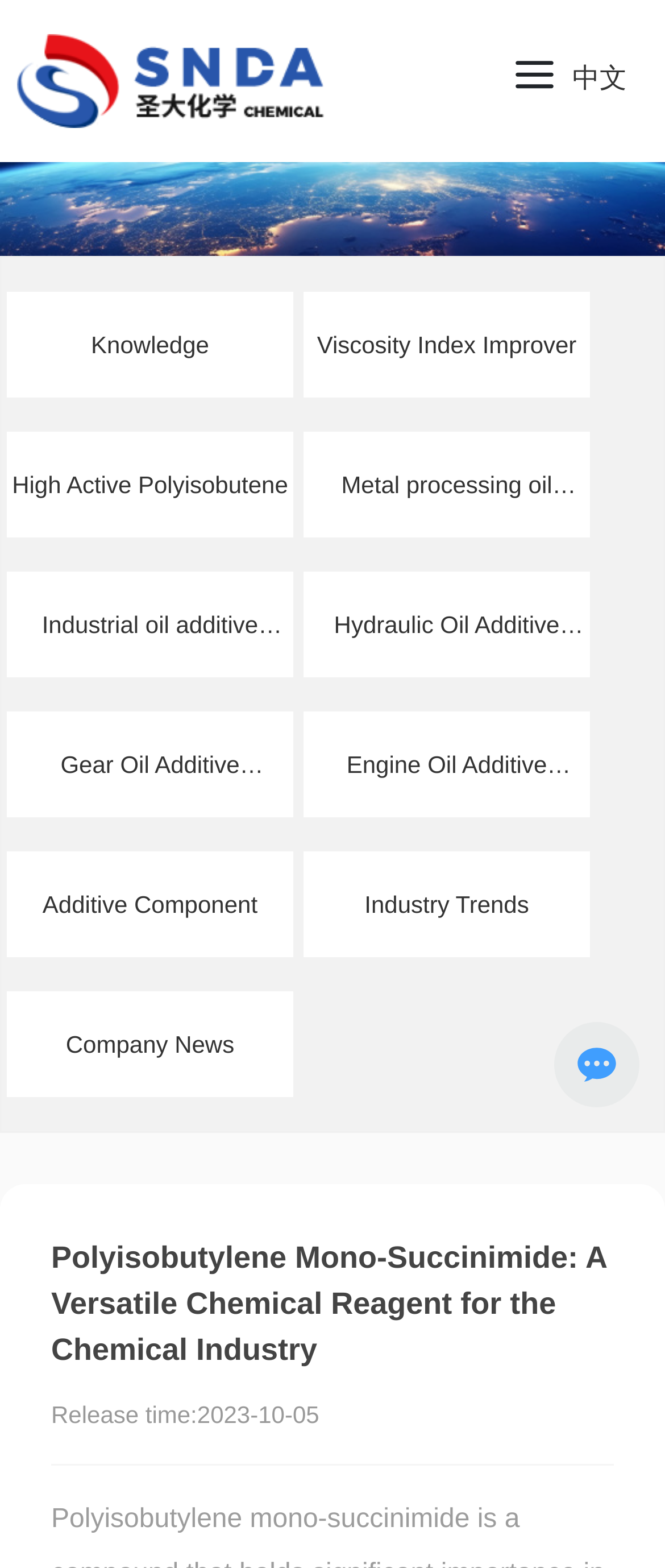Please examine the image and answer the question with a detailed explanation:
What is the language of the '中文' link?

The '中文' link is likely to be a link to a Chinese version of the webpage, so the language of the link is Chinese.